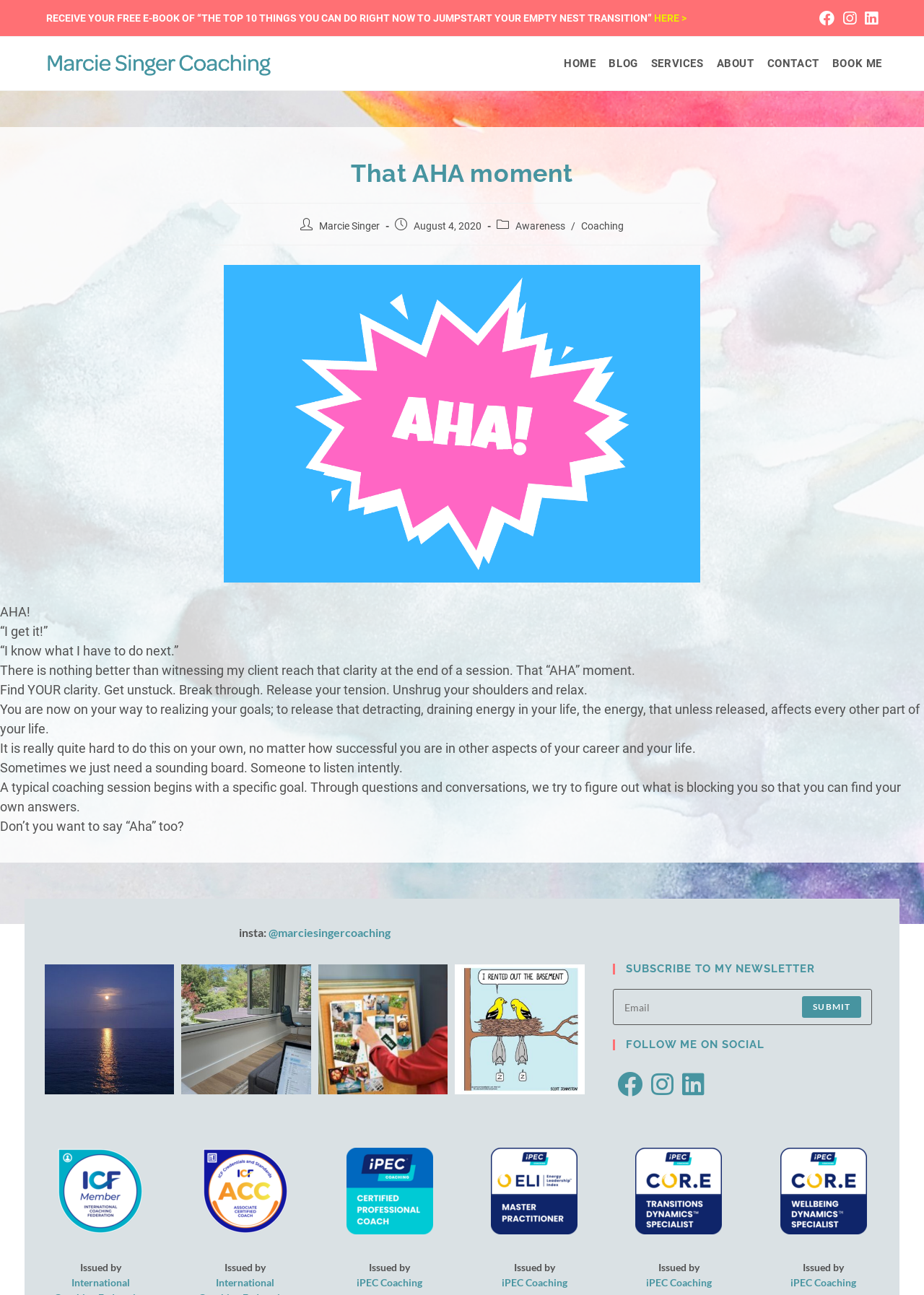Give a concise answer using one word or a phrase to the following question:
What is the name of the author of the blog post?

Marcie Singer